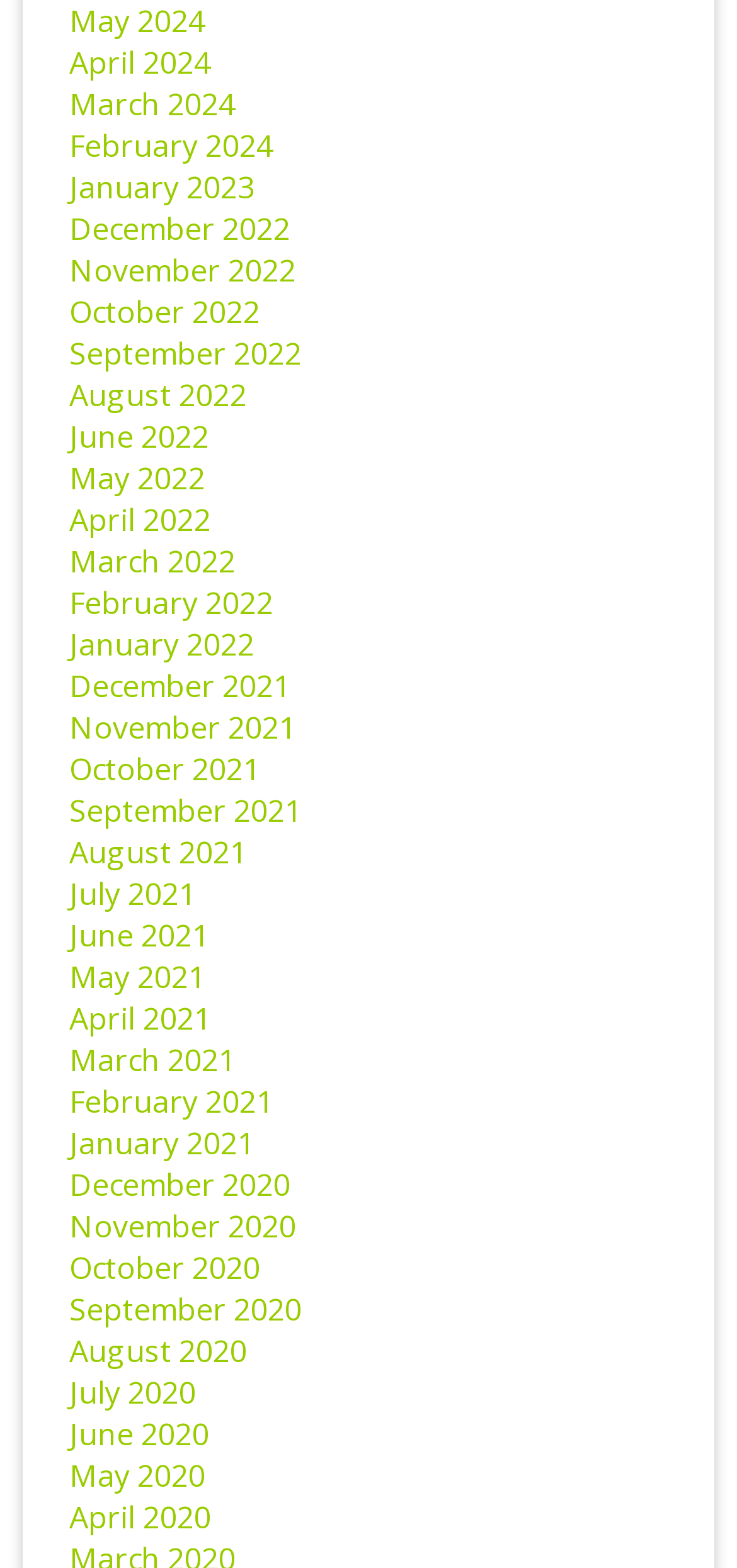What is the time period covered by the listed months?
Give a single word or phrase answer based on the content of the image.

May 2020 to May 2024